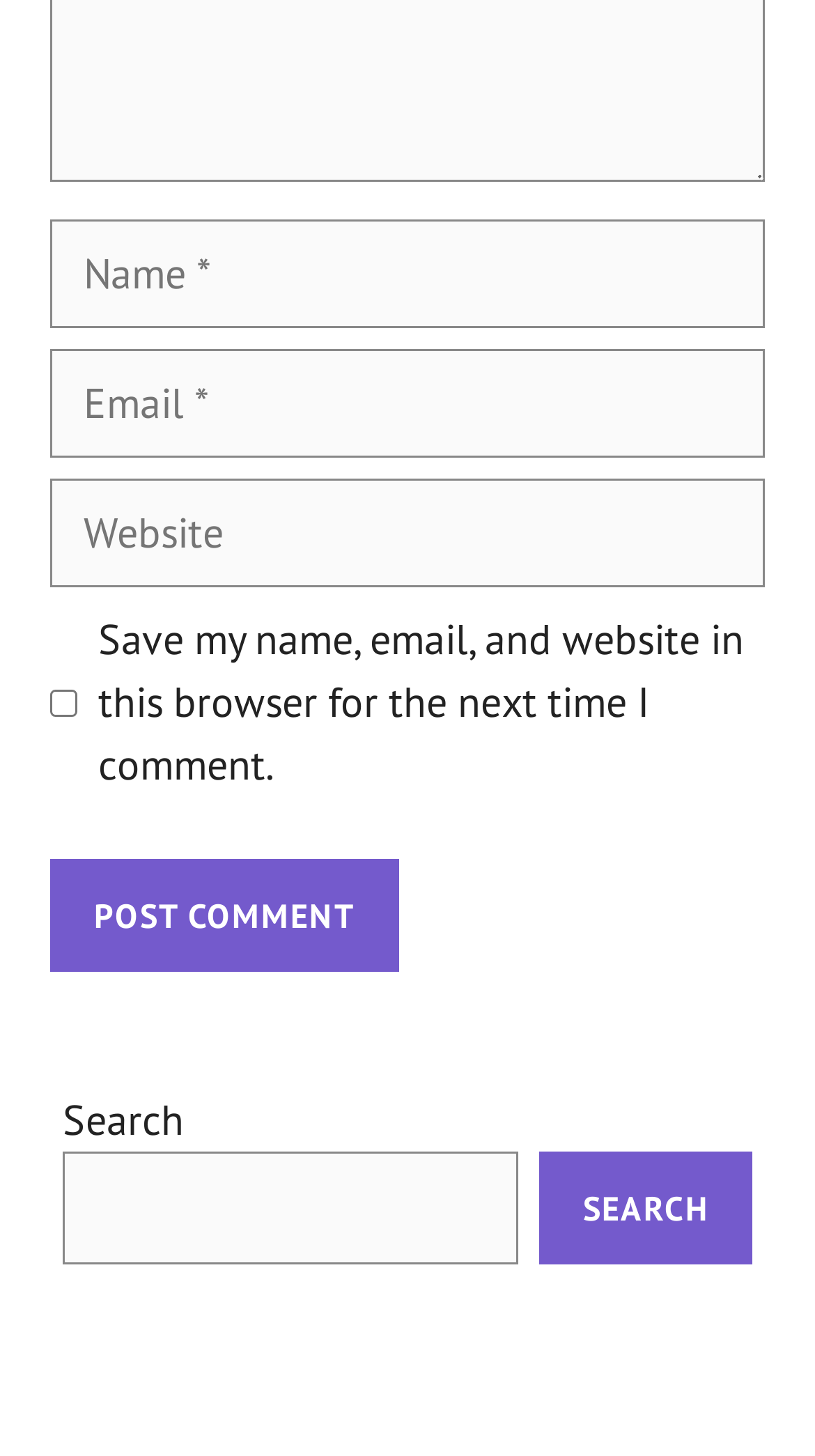Please predict the bounding box coordinates of the element's region where a click is necessary to complete the following instruction: "Type your website". The coordinates should be represented by four float numbers between 0 and 1, i.e., [left, top, right, bottom].

[0.062, 0.329, 0.938, 0.404]